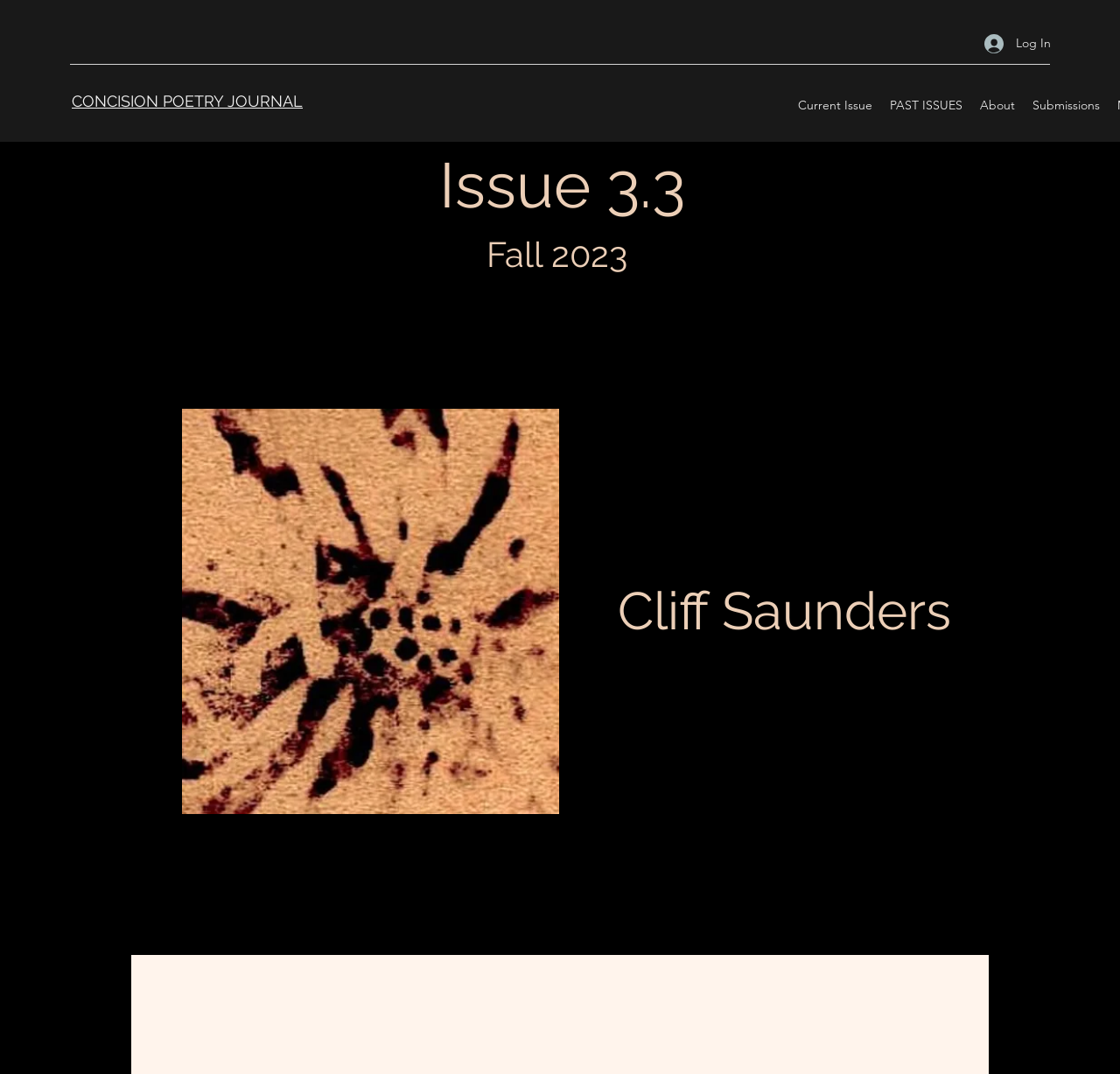Identify the bounding box for the UI element described as: "Current Issue". Ensure the coordinates are four float numbers between 0 and 1, formatted as [left, top, right, bottom].

[0.705, 0.086, 0.787, 0.11]